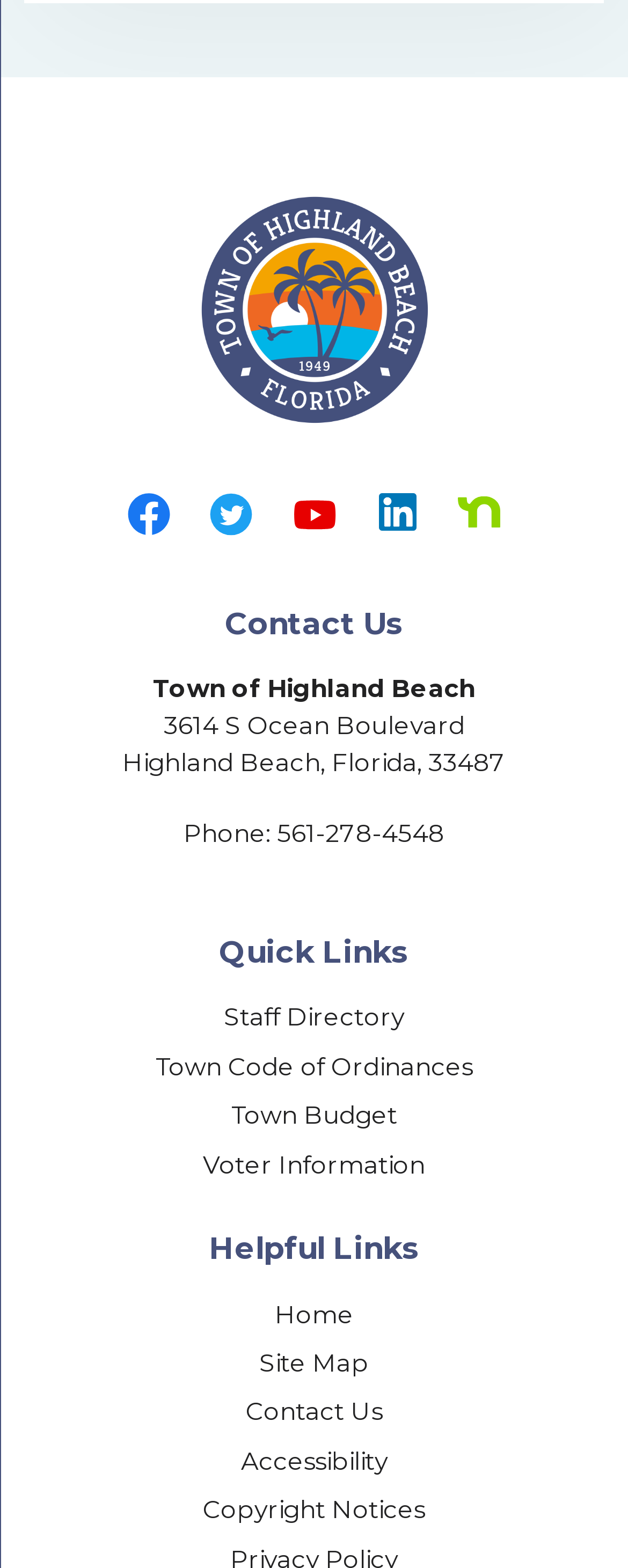What is the phone number of the Town of Highland Beach?
Please use the image to provide a one-word or short phrase answer.

561-278-4548